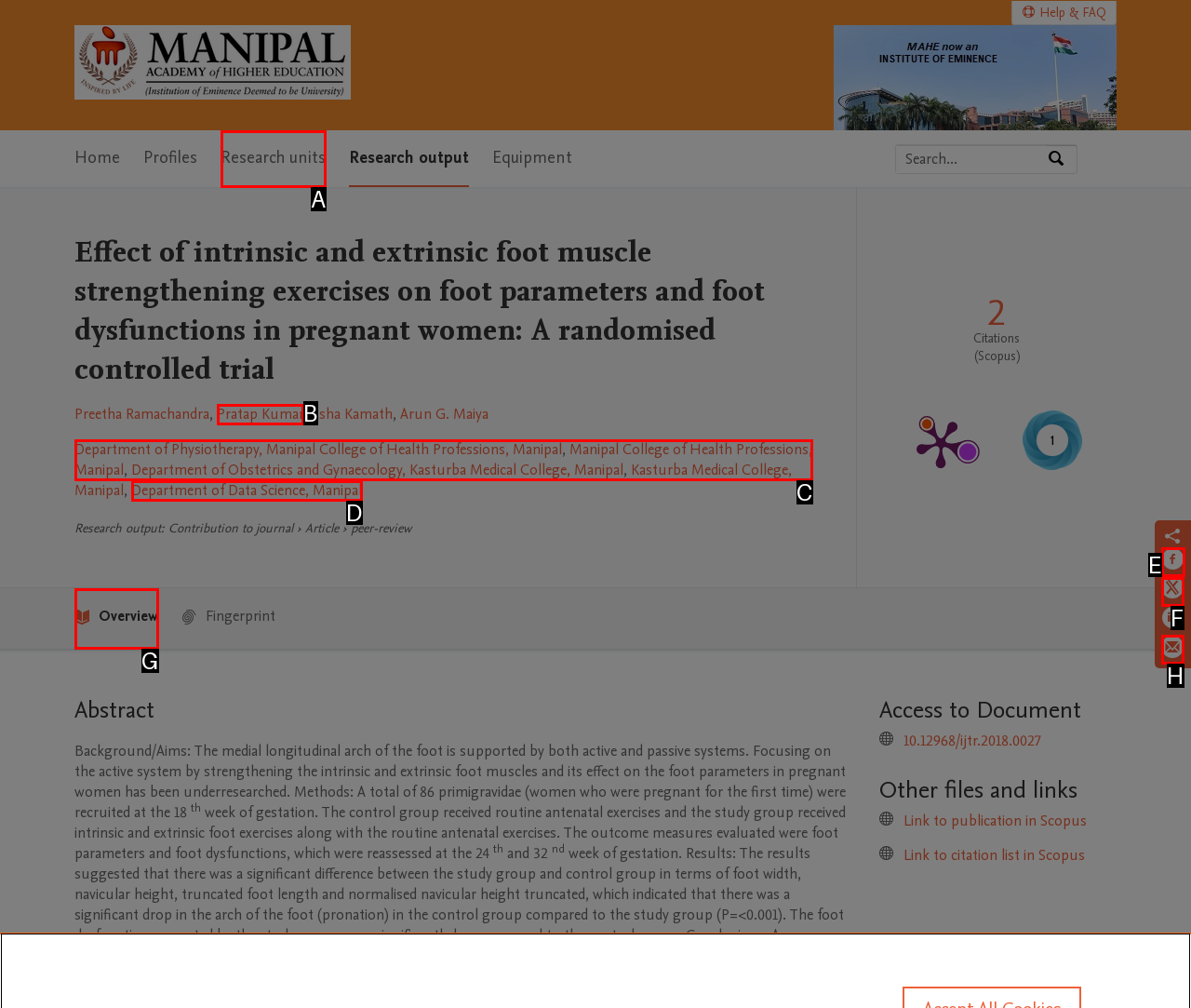From the available options, which lettered element should I click to complete this task: Share on Facebook?

E